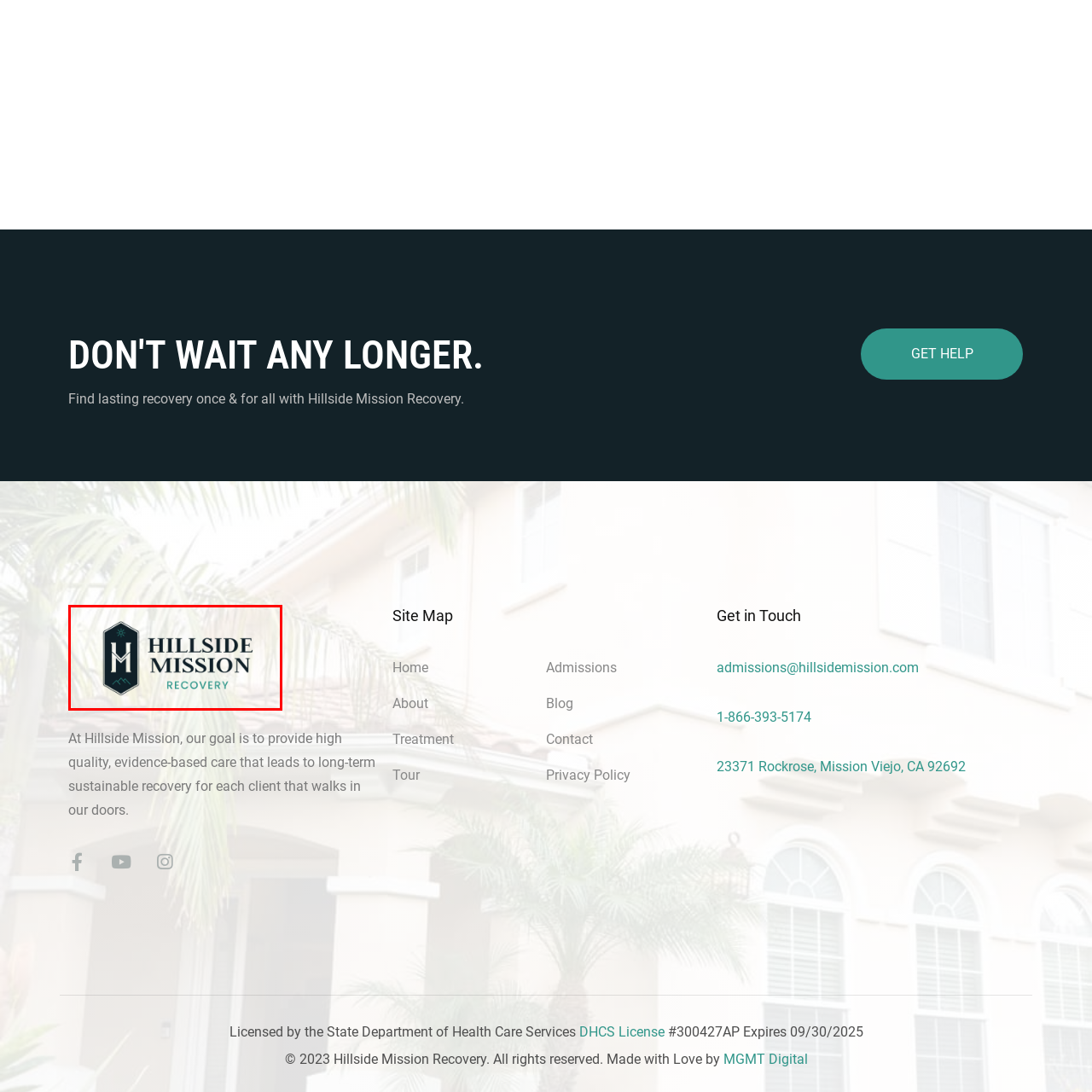What color is the word 'RECOVERY'?
Review the content shown inside the red bounding box in the image and offer a detailed answer to the question, supported by the visual evidence.

In the logo, the word 'RECOVERY' is rendered in a softer, calming color. Upon closer inspection, I determined that this color is aquamarine, which is often associated with healing and renewal.